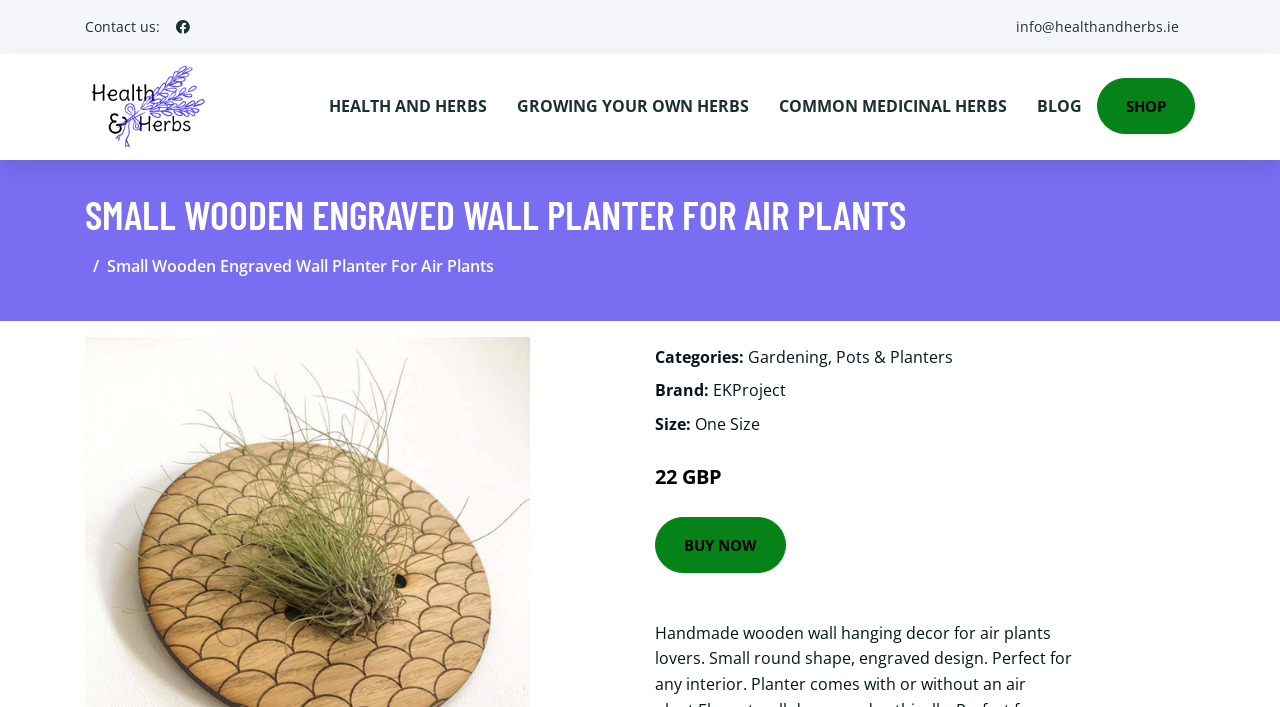What is the name of the website?
Please look at the screenshot and answer in one word or a short phrase.

Health And Herbs